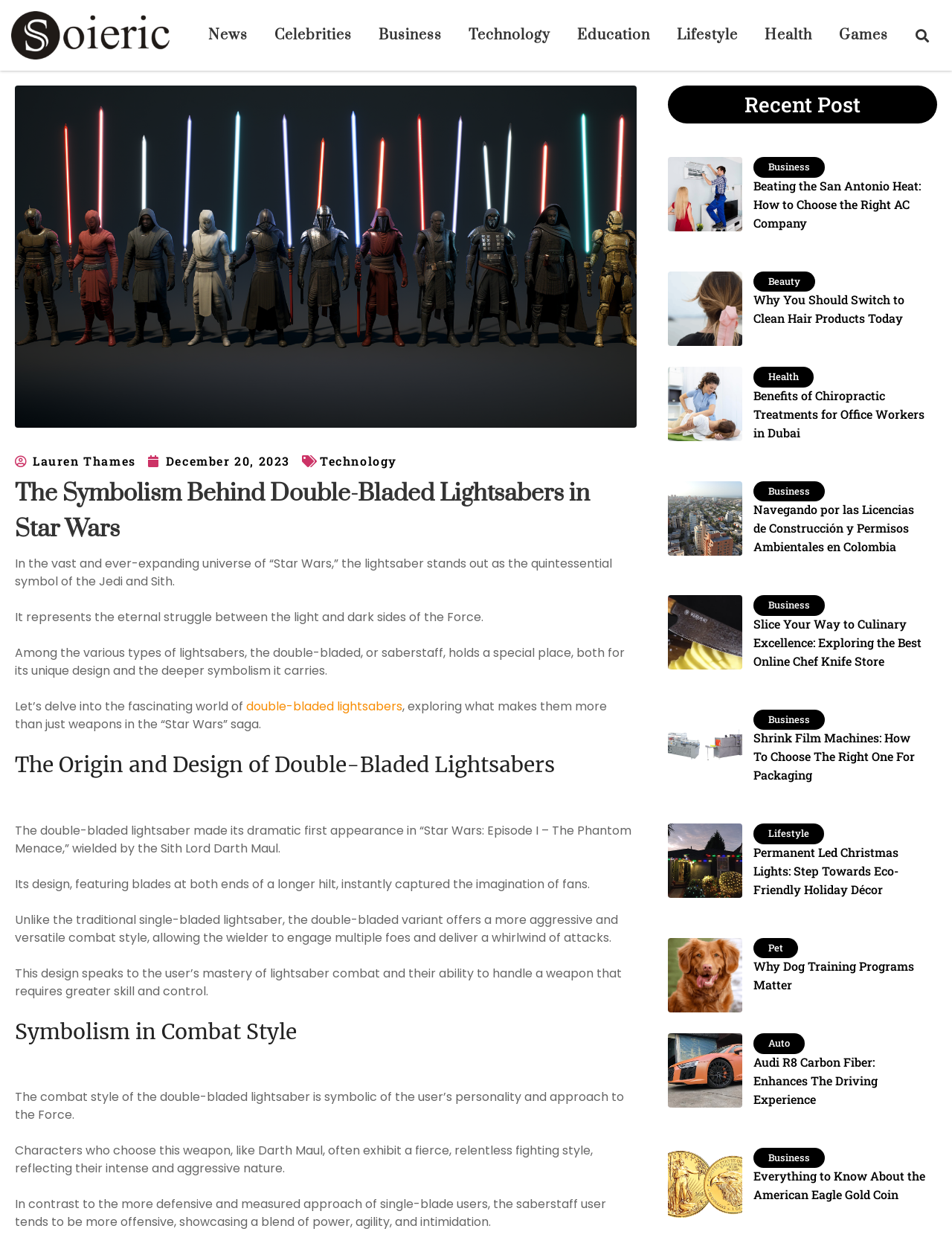What is the purpose of the double-bladed lightsaber?
Please craft a detailed and exhaustive response to the question.

I found the answer by reading the section 'Symbolism in Combat Style' which explains that the double-bladed lightsaber is symbolic of the user's personality and approach to the Force, and is often used by characters who exhibit a fierce and relentless fighting style.